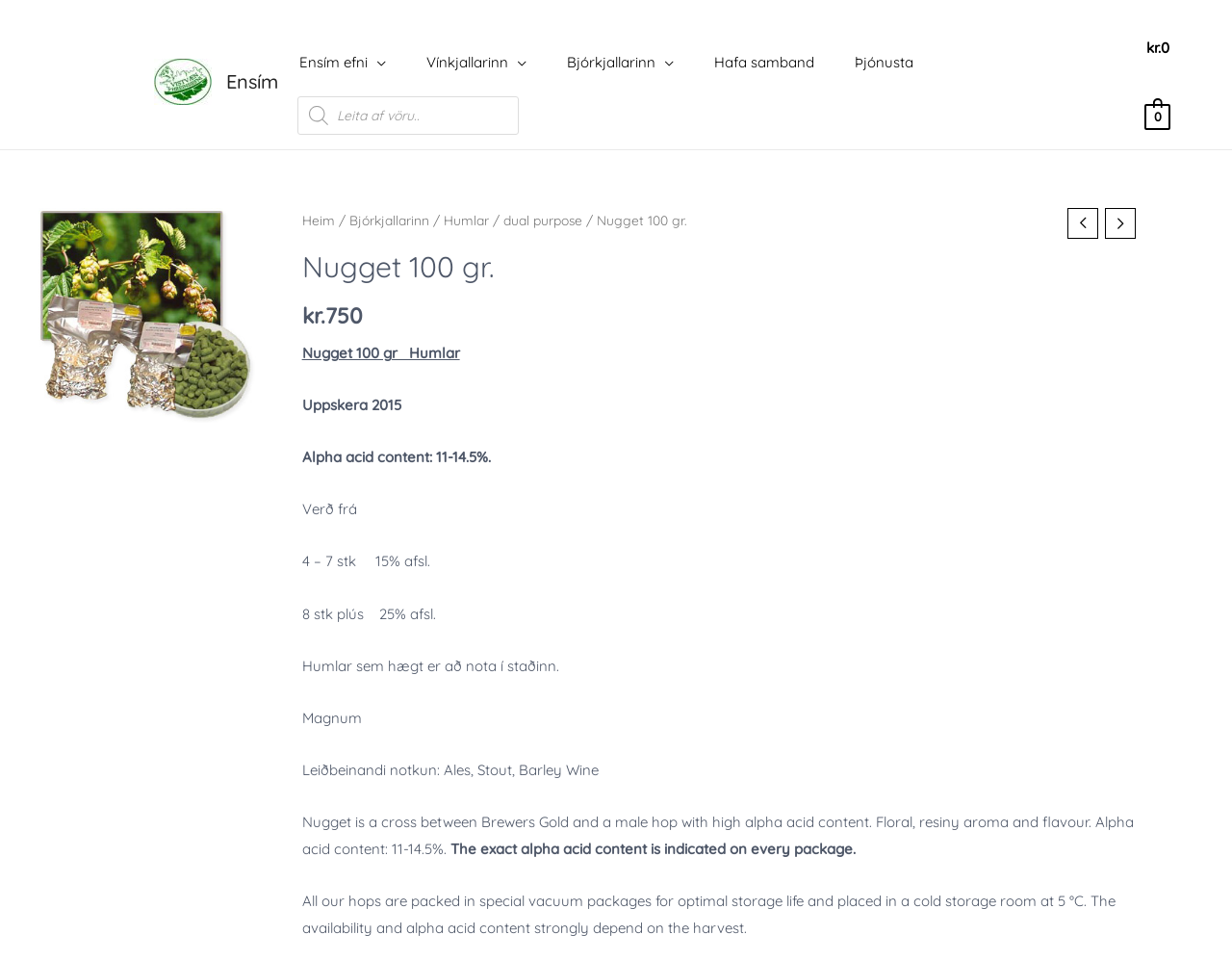Locate the bounding box coordinates of the clickable element to fulfill the following instruction: "View site navigation". Provide the coordinates as four float numbers between 0 and 1 in the format [left, top, right, bottom].

[0.241, 0.03, 0.913, 0.14]